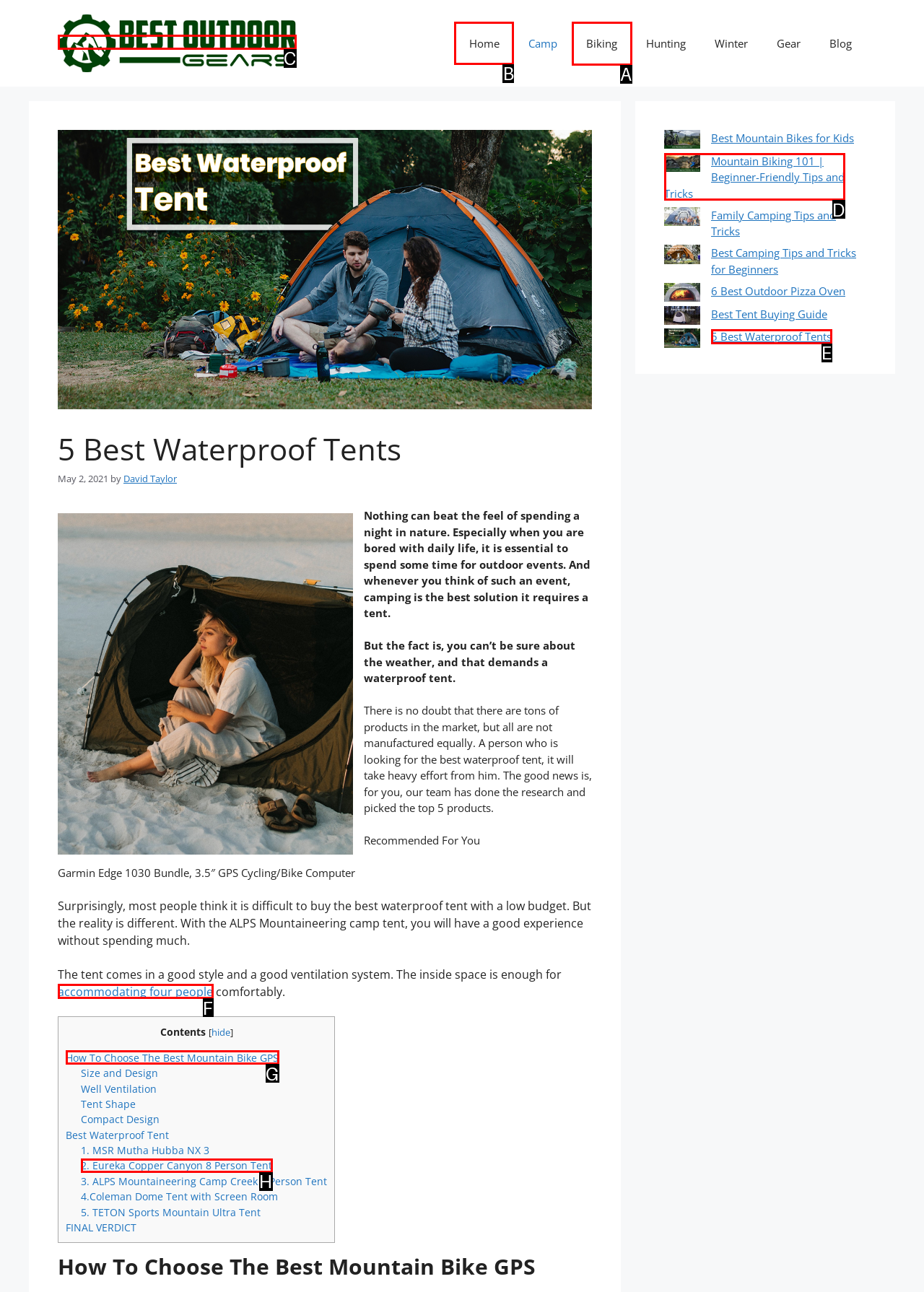Point out the letter of the HTML element you should click on to execute the task: Click on the 'Home' link
Reply with the letter from the given options.

B